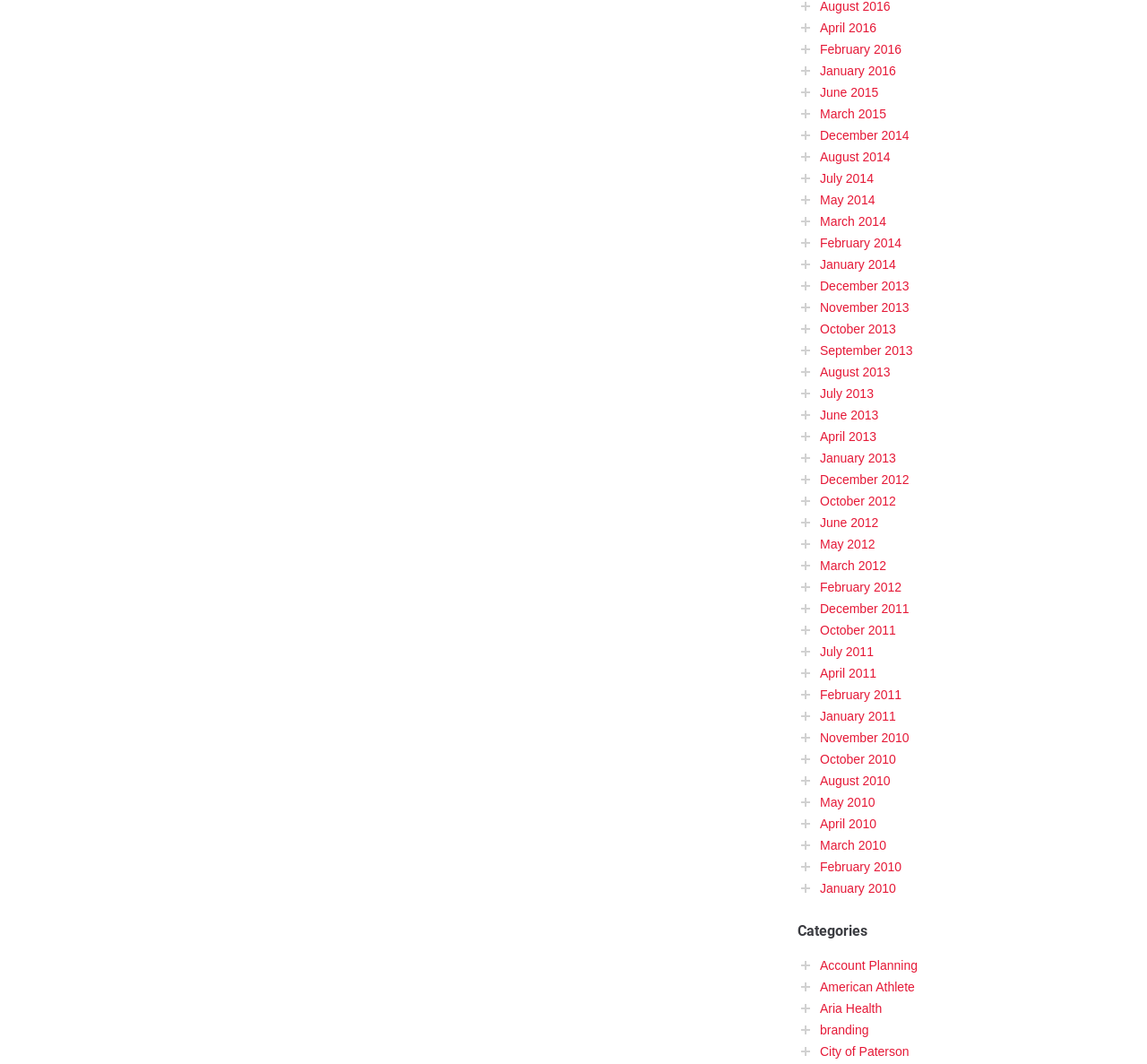Determine the bounding box coordinates of the clickable region to follow the instruction: "Check the 'Terms of Service'".

None